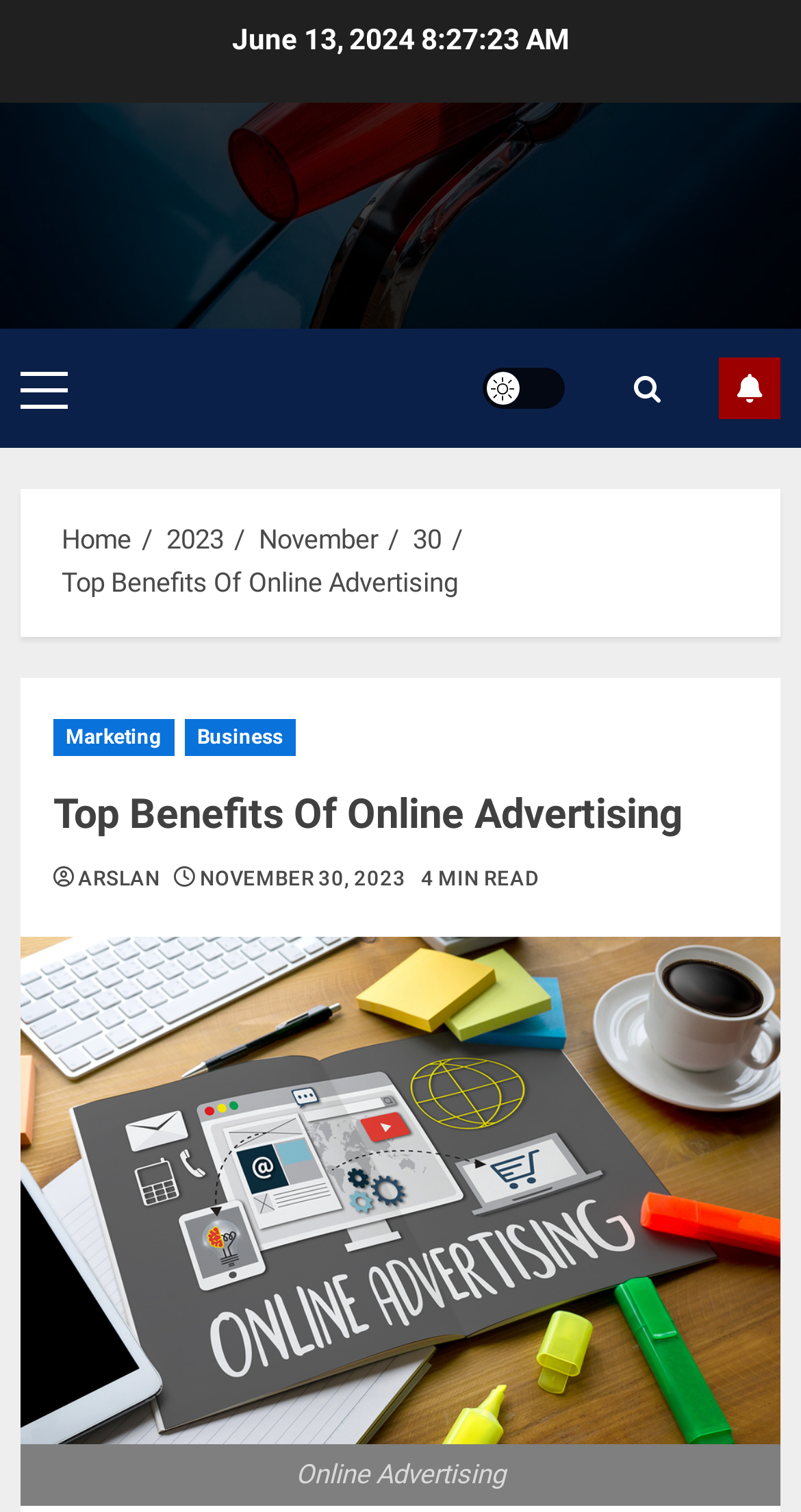Determine the bounding box coordinates for the area that needs to be clicked to fulfill this task: "Click on the Primary Menu". The coordinates must be given as four float numbers between 0 and 1, i.e., [left, top, right, bottom].

[0.026, 0.245, 0.085, 0.269]